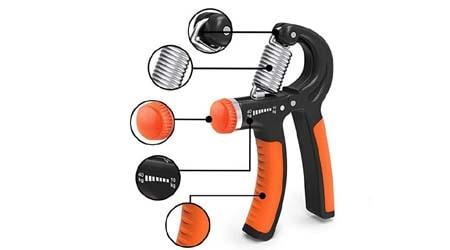What part of the body does the hand grip strengthen?
Please provide a single word or phrase based on the screenshot.

Hand, wrist, and finger